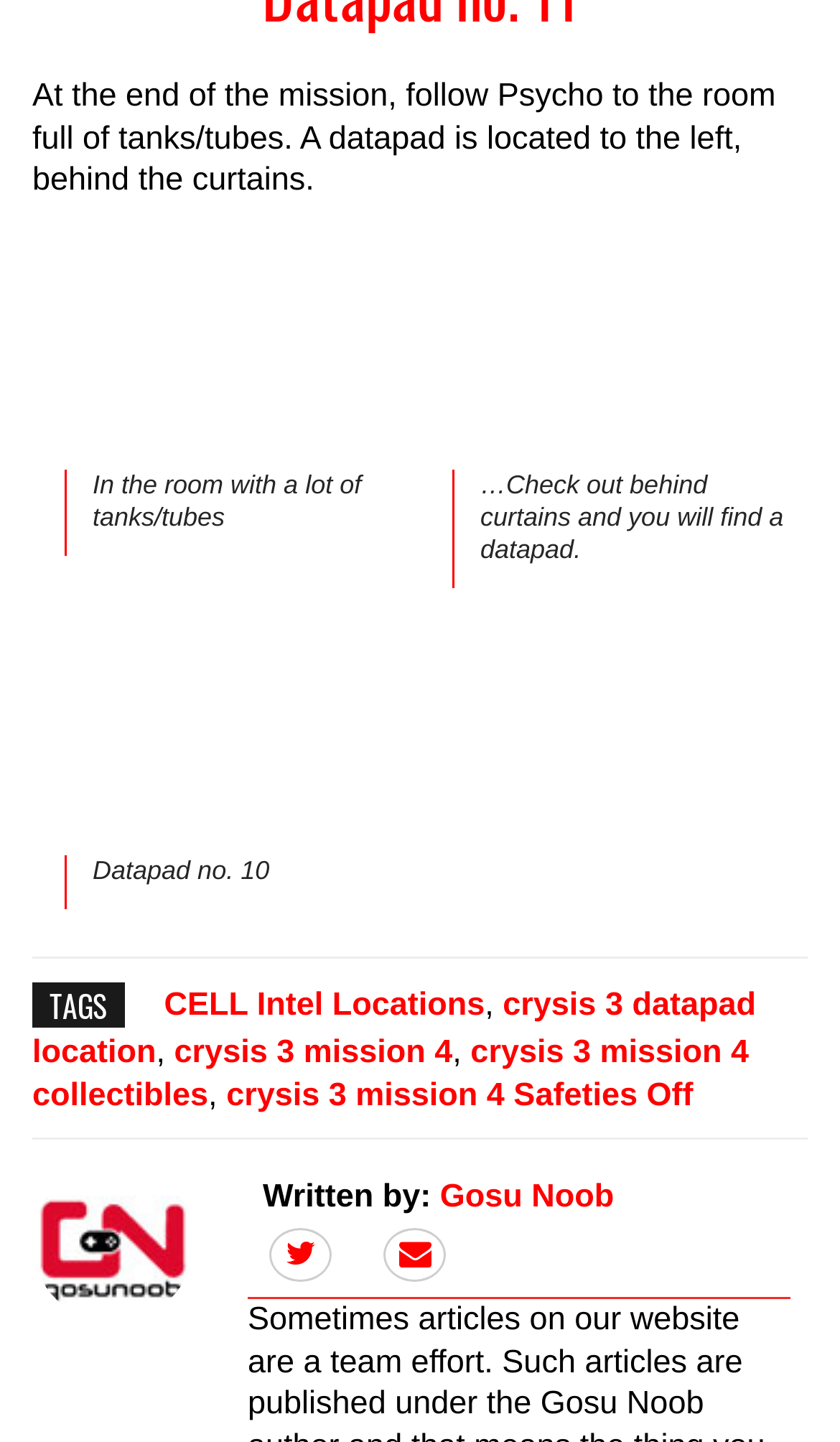Reply to the question with a brief word or phrase: What is the location of the datapad in Crysis 3 mission 4?

Behind curtains